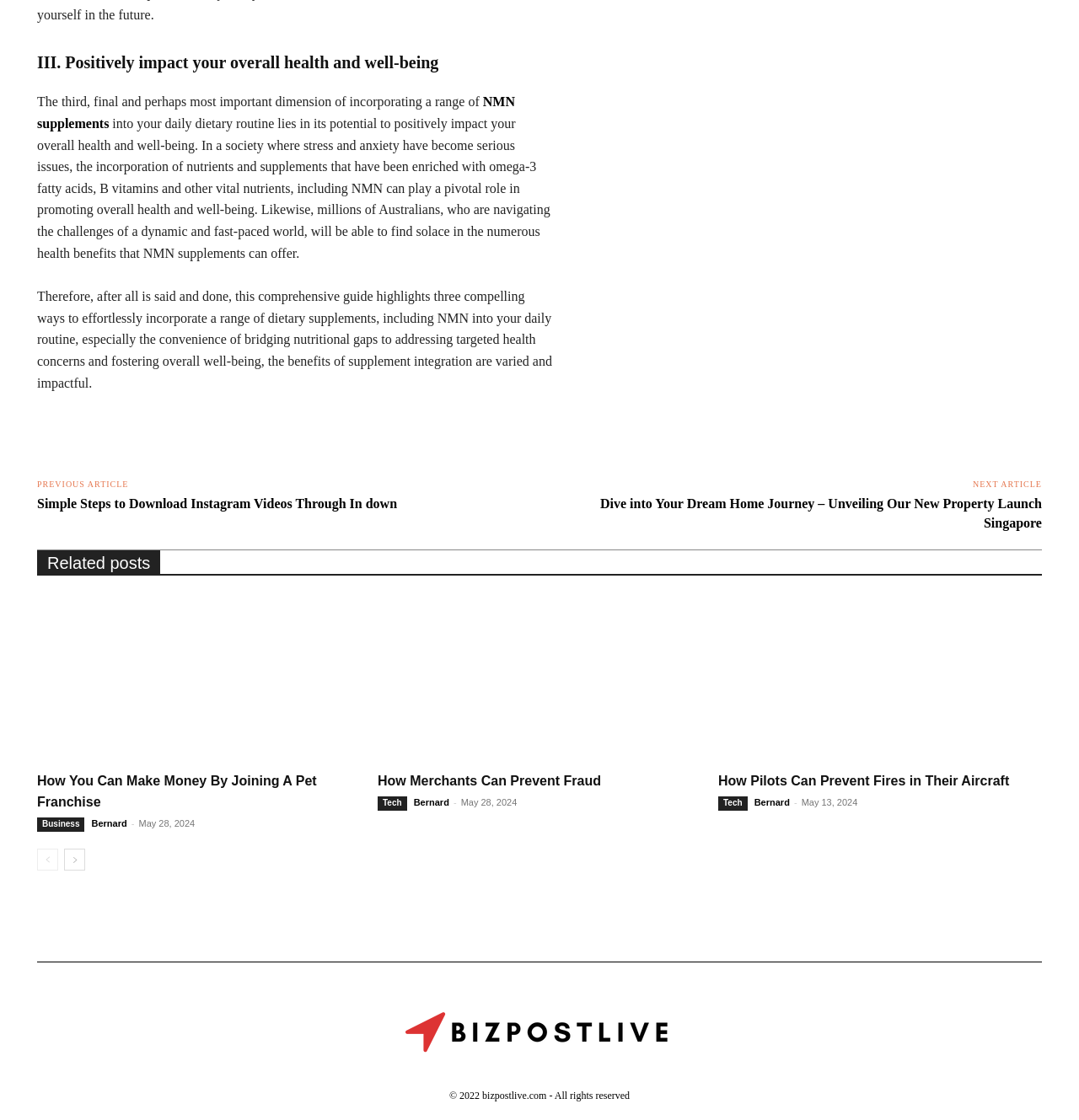Please indicate the bounding box coordinates of the element's region to be clicked to achieve the instruction: "Read the 'III. Positively impact your overall health and well-being' heading". Provide the coordinates as four float numbers between 0 and 1, i.e., [left, top, right, bottom].

[0.034, 0.046, 0.512, 0.067]